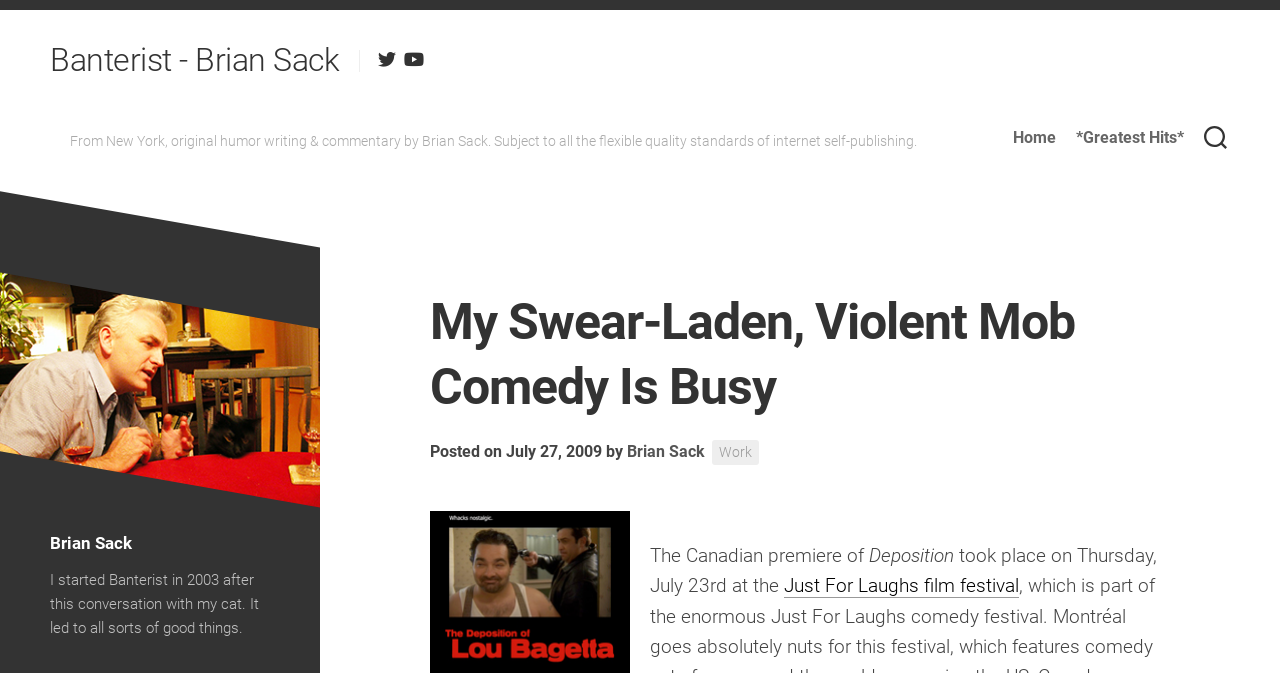Please identify the coordinates of the bounding box that should be clicked to fulfill this instruction: "visit Just For Laughs film festival".

[0.612, 0.853, 0.796, 0.887]